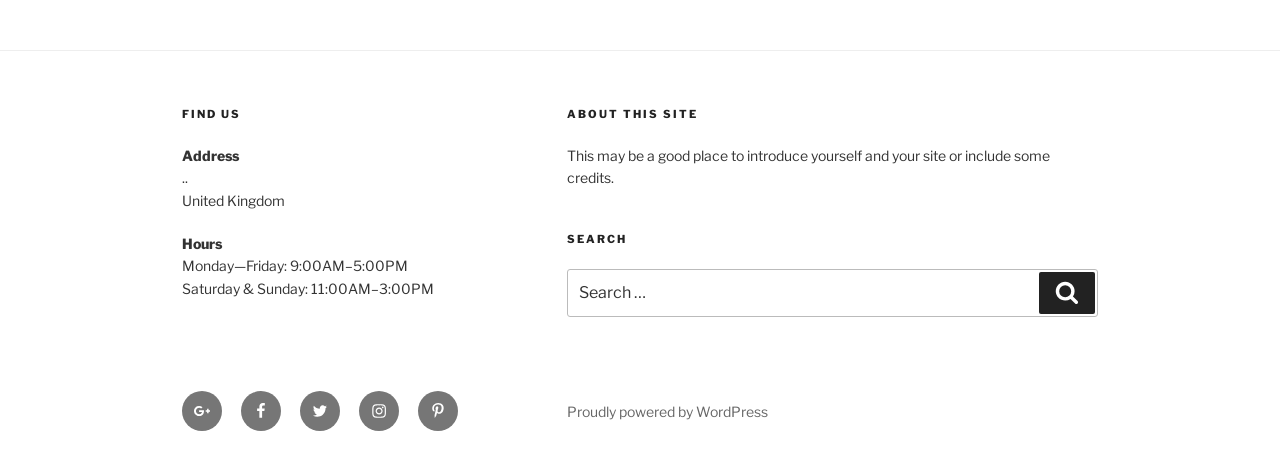Can you specify the bounding box coordinates of the area that needs to be clicked to fulfill the following instruction: "Show all talks in this department"?

None